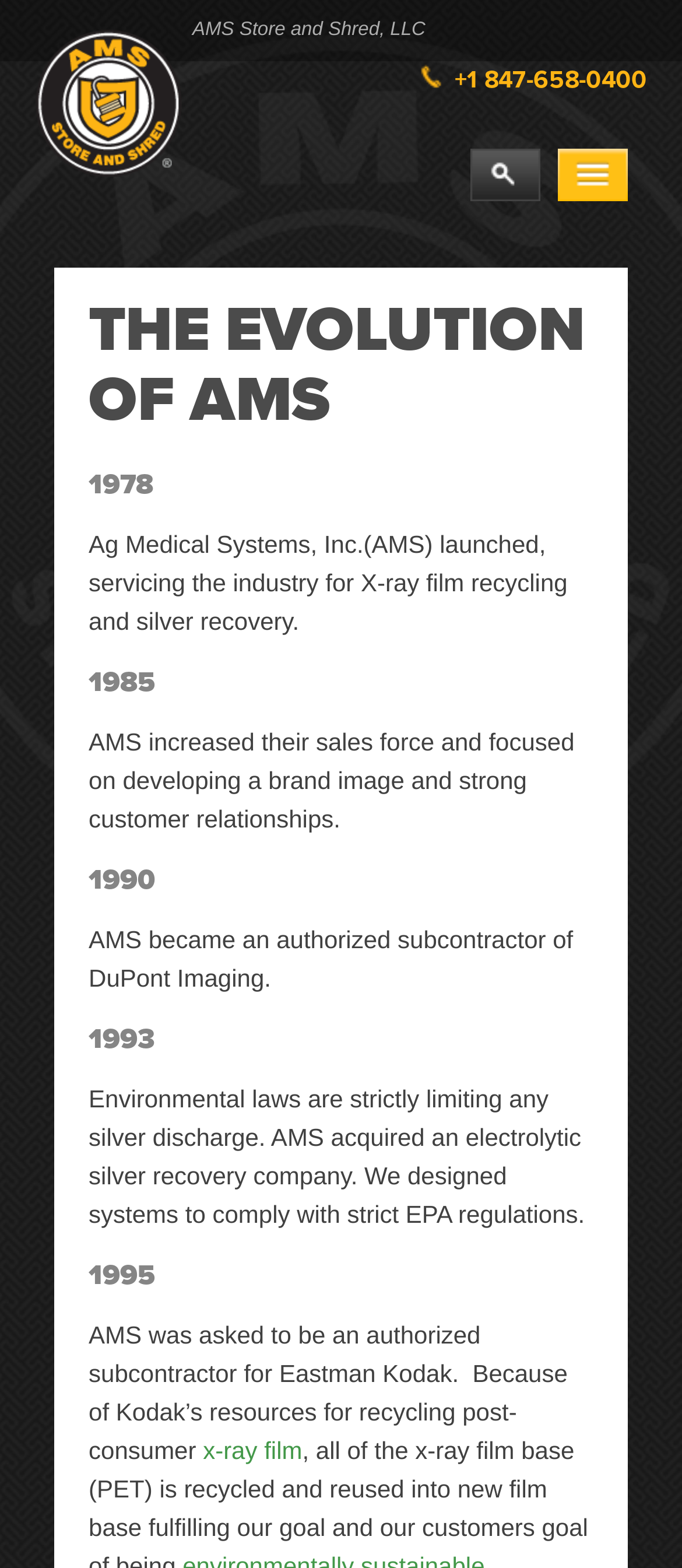Give a short answer to this question using one word or a phrase:
What is the phone number?

+1 847-658-0400